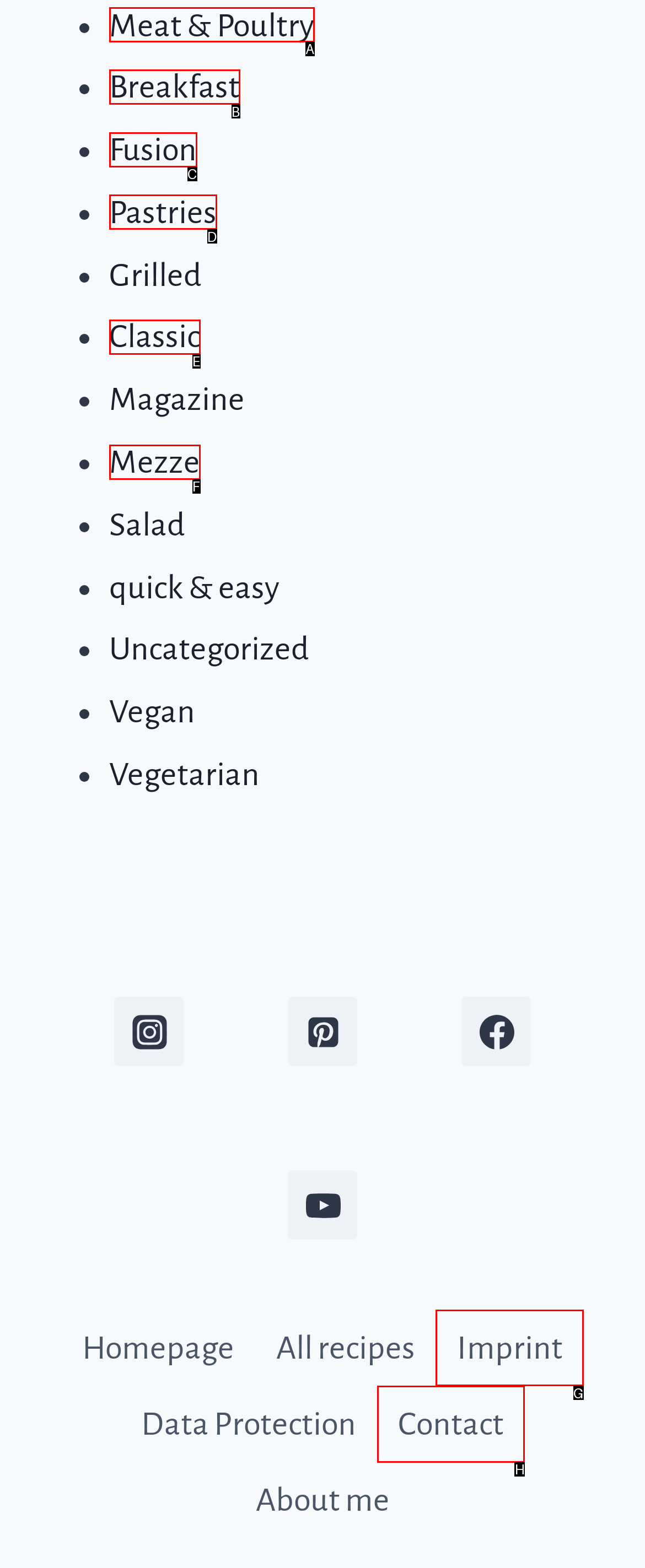Which lettered UI element aligns with this description: Meat & Poultry
Provide your answer using the letter from the available choices.

A